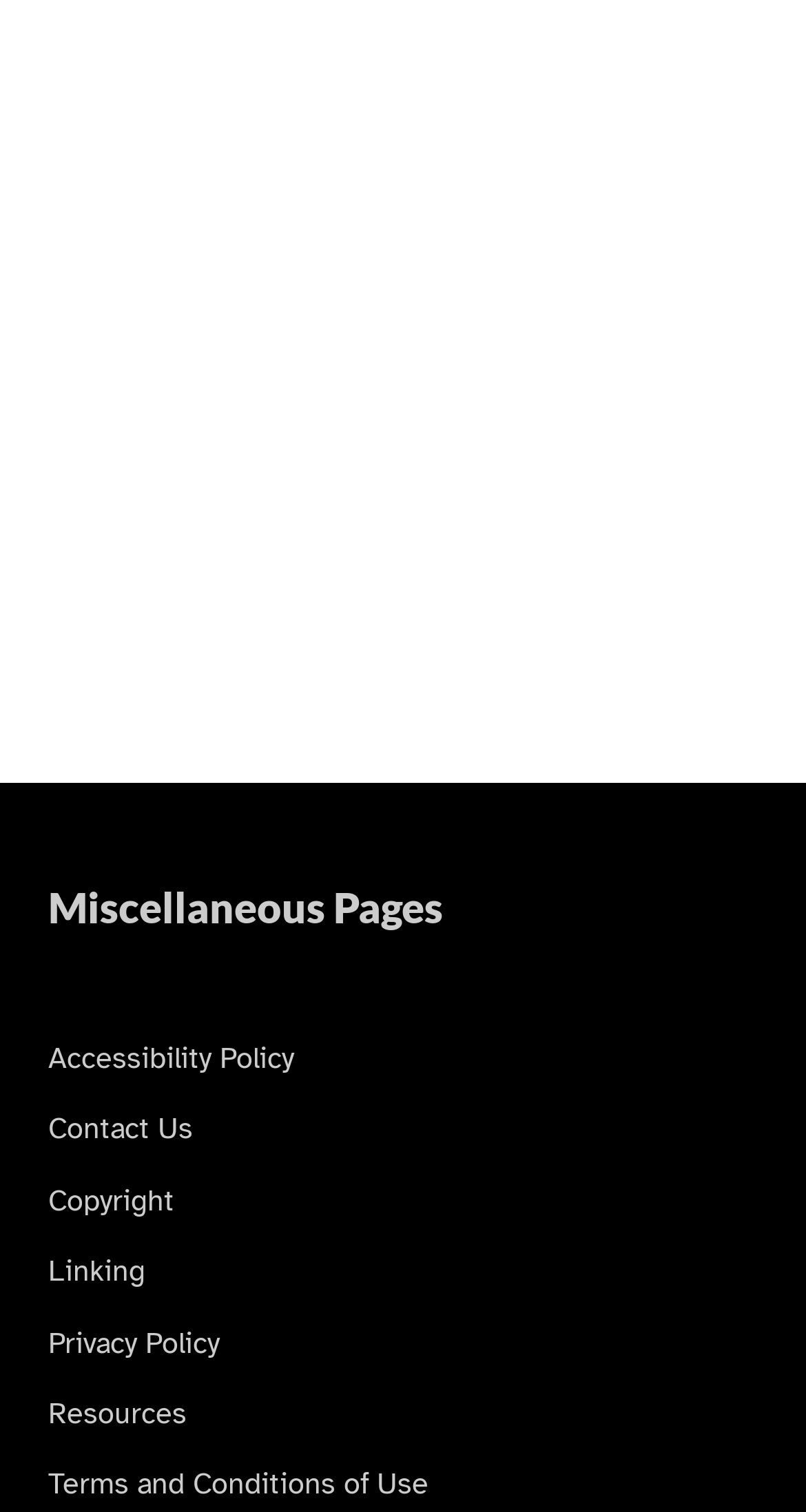Find and provide the bounding box coordinates for the UI element described with: "aria-label="linkedin"".

[0.271, 0.105, 0.435, 0.193]